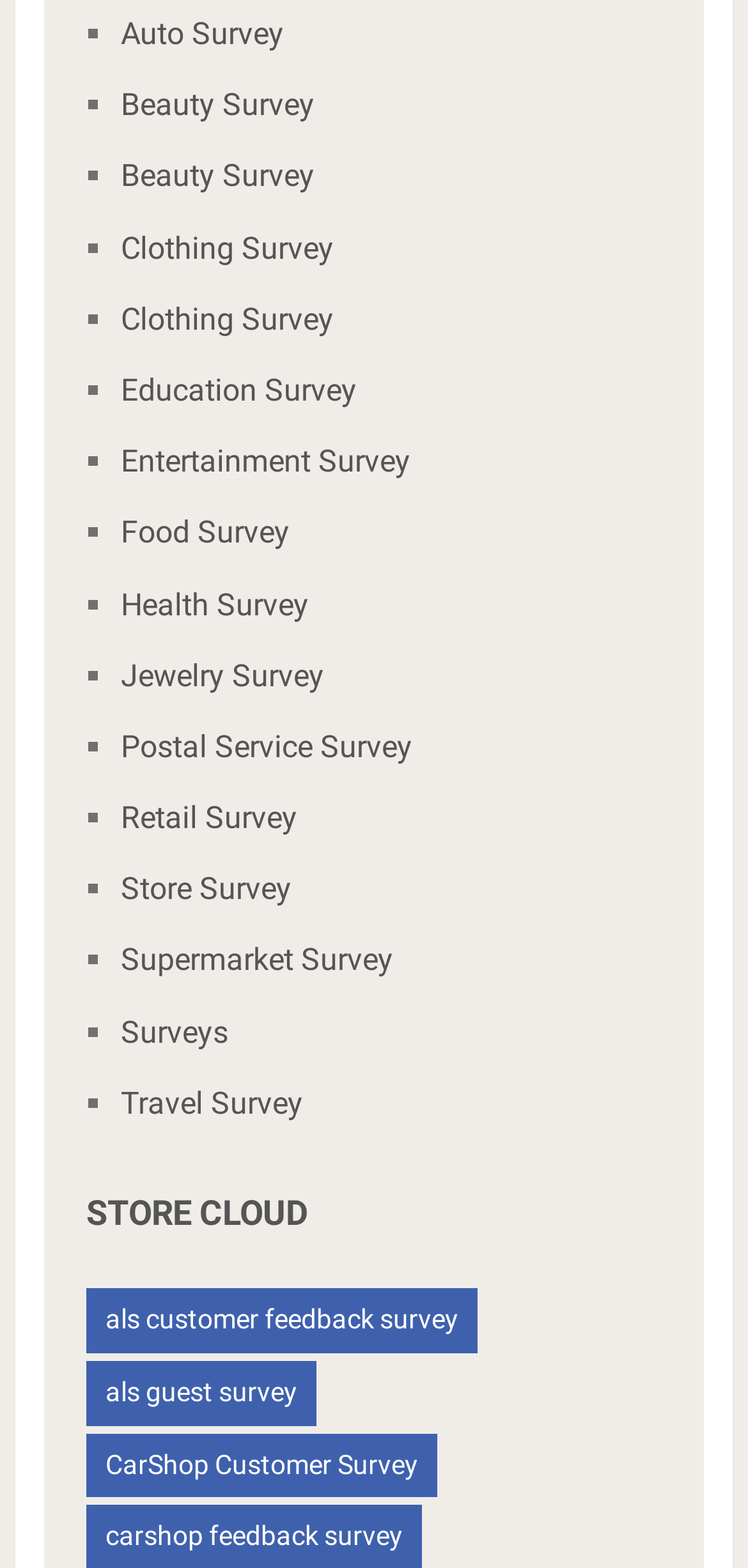Answer the question in a single word or phrase:
What is the first survey listed on this webpage?

Auto Survey